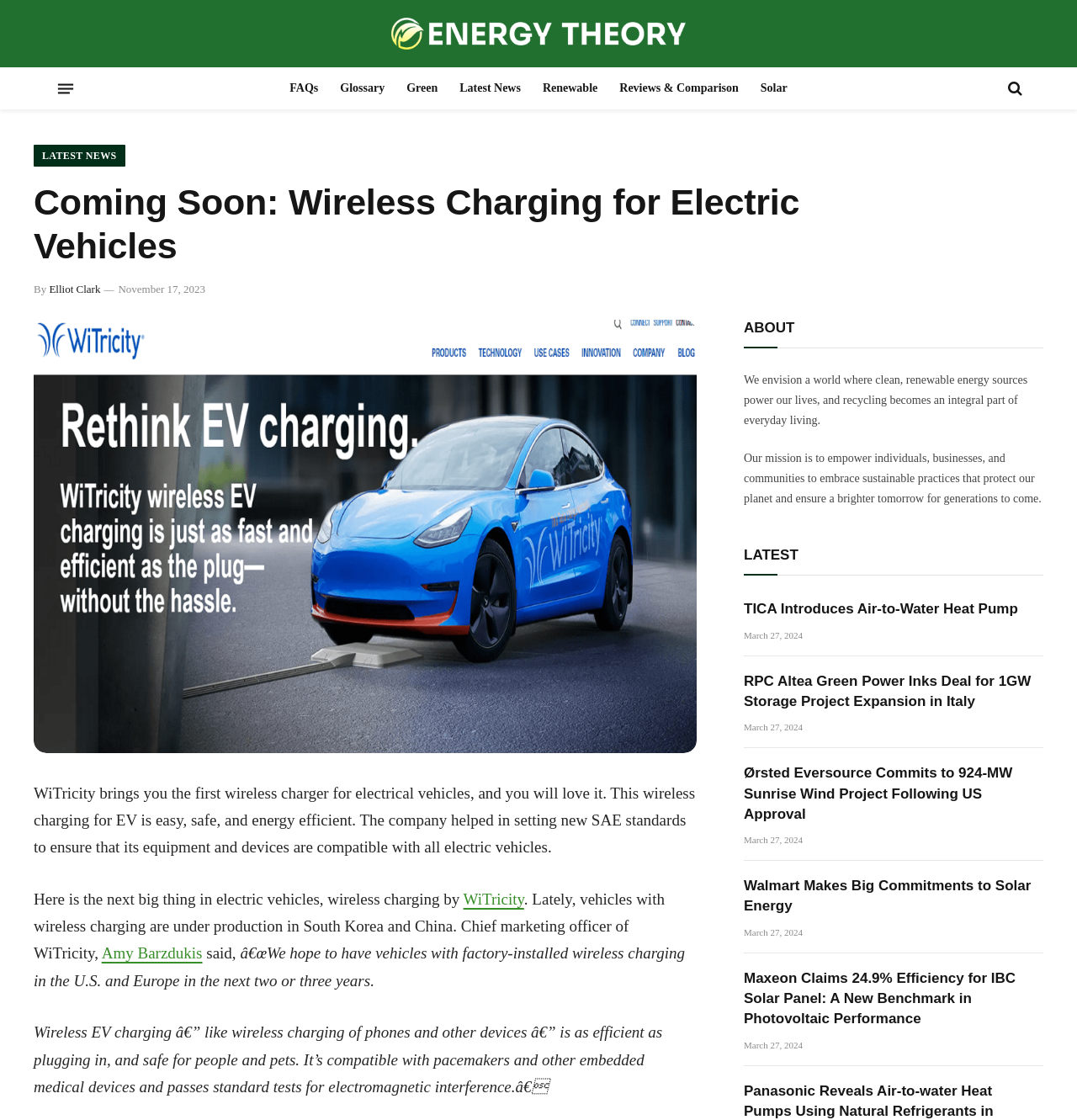What is the mission of the website?
Using the visual information, respond with a single word or phrase.

To empower individuals, businesses, and communities to embrace sustainable practices